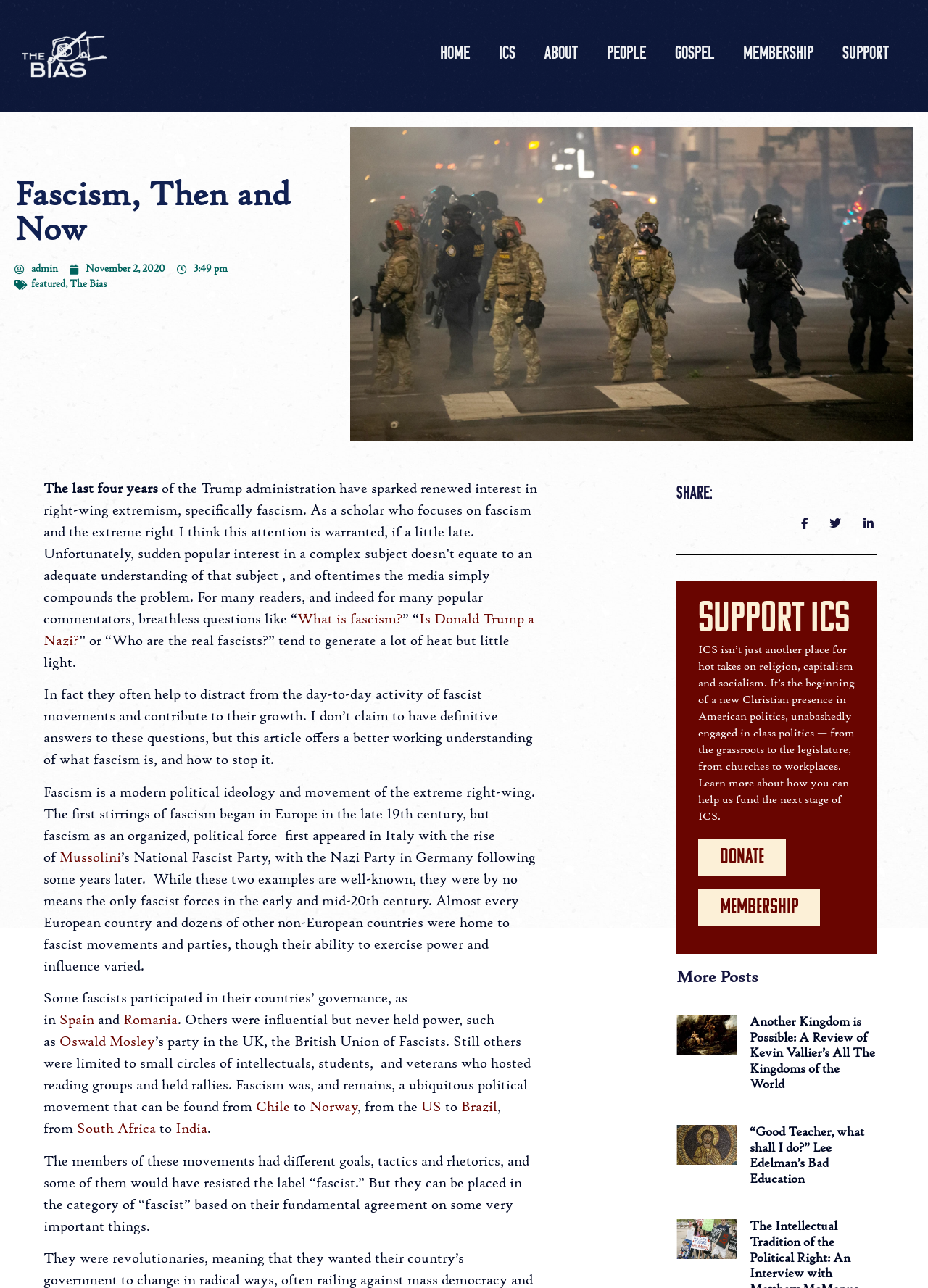What is the topic of the article 'Another Kingdom is Possible: A Review of Kevin Vallier’s All The Kingdoms of the World'?
Utilize the information in the image to give a detailed answer to the question.

The article is a review of a book titled 'All The Kingdoms of the World' by Kevin Vallier, as indicated by the heading 'Another Kingdom is Possible: A Review of Kevin Vallier’s All The Kingdoms of the World'.